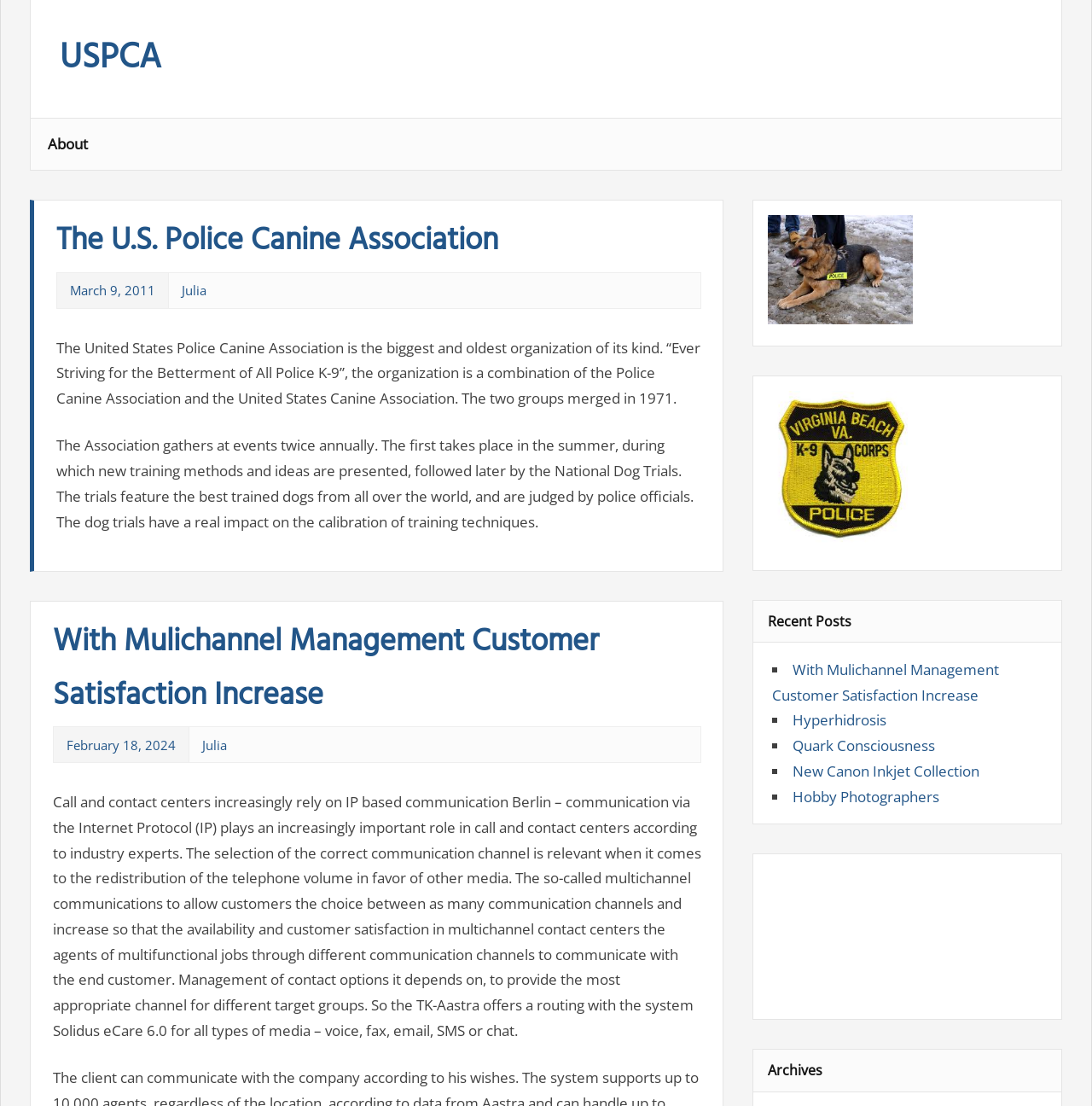What is the topic of the first article?
Using the information from the image, answer the question thoroughly.

The first article is about the U.S. Police Canine Association, as indicated by the heading element with the text 'The U.S. Police Canine Association' and the link element with the same text.